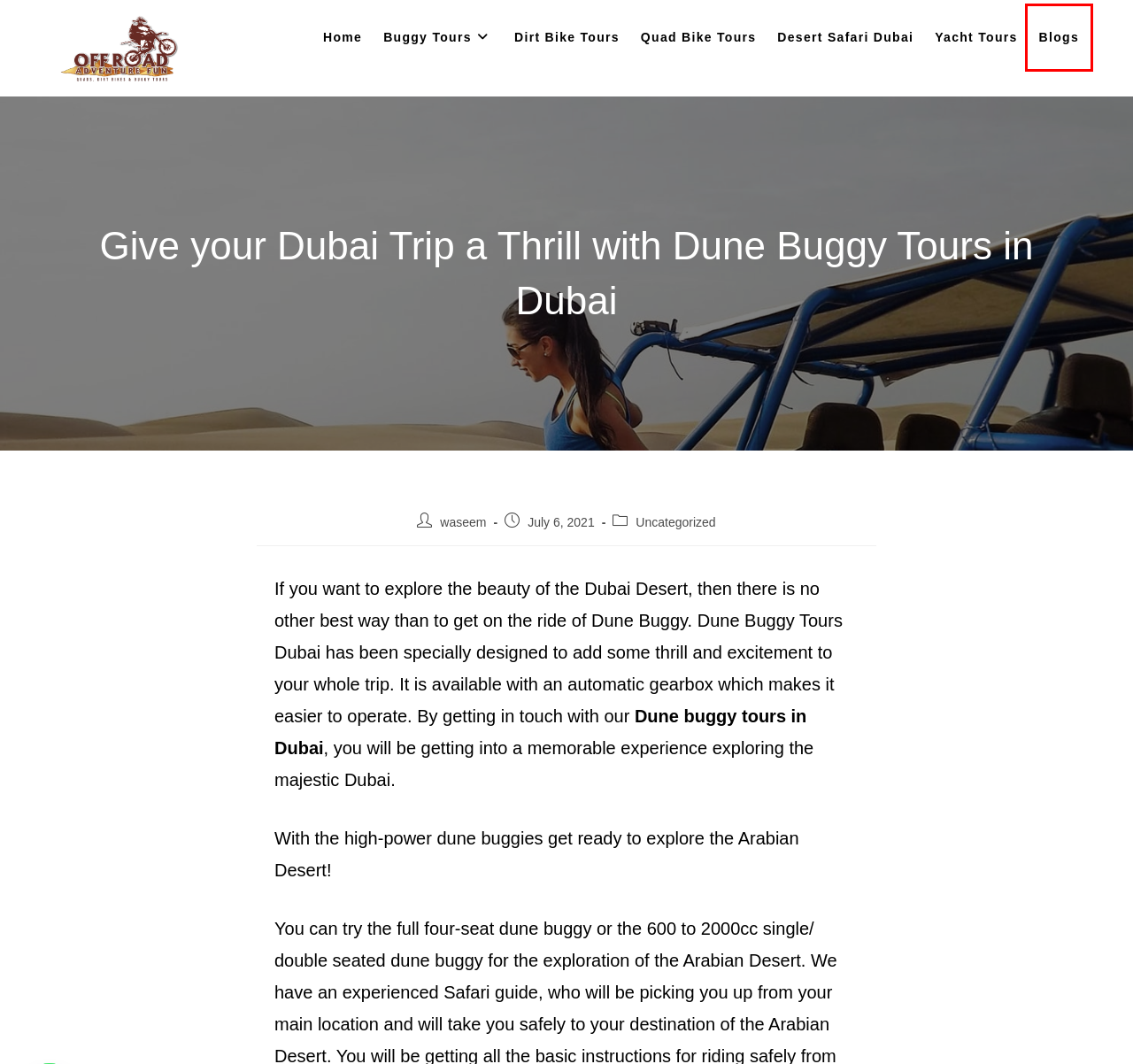Given a webpage screenshot with a UI element marked by a red bounding box, choose the description that best corresponds to the new webpage that will appear after clicking the element. The candidates are:
A. waseem, Author at Dune Buggy Rental Dubai | Offroad Adventure Tours
B. Desert Safari Dubai Deals and Packages - 2024 | Off Road Adventure Fun
C. Best Dirt Bike Rental in Dubai | KTM Dirt Bike Tour in 2024
D. Luxury Dubai Yacht Tour with Breakfast BBQ in Dubai Marina | 2024
E. Uncategorized | Rent Dune Buggy, Quad Bike & Dirt Bike Rental
F. Dune Buggy Rental Dubai | Incredible Self Drive Dune Buggy Experience
G. Best ATV Quad Bike Rental & Tours in Dubai | Quad Biking in Dubai 2024
H. Self Drive Dune Buggy Dubai Rental Tours | 1000cc RZR Buggy

H